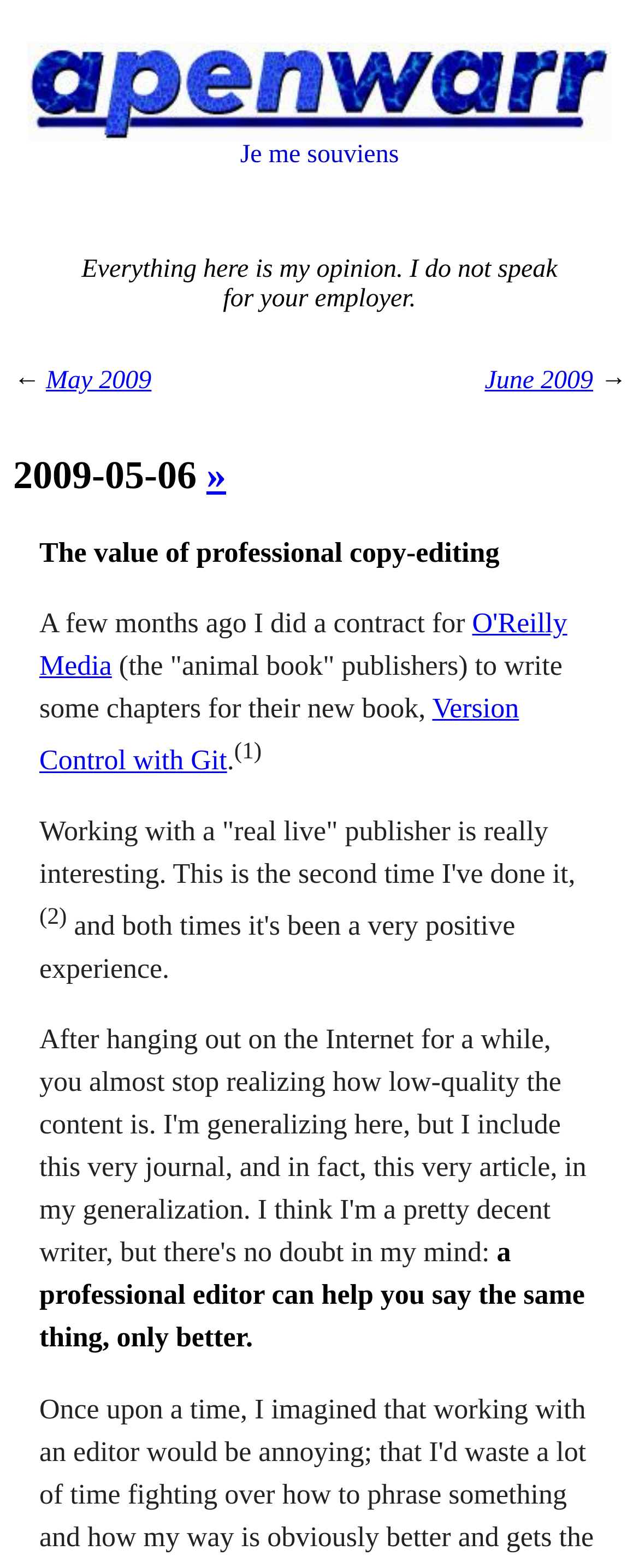Answer the following in one word or a short phrase: 
What is the topic of the book?

Version Control with Git